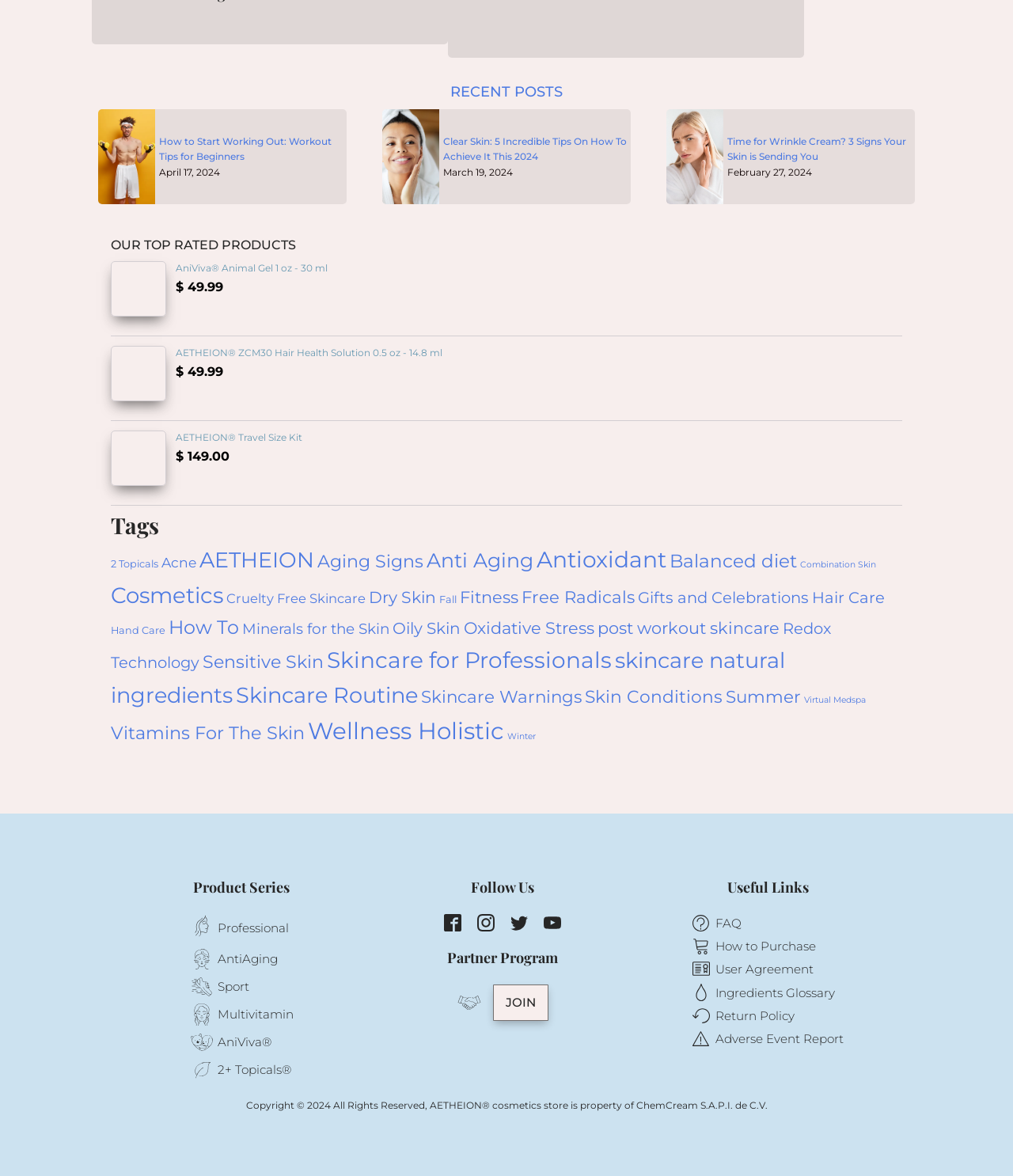How many social media platforms are listed in the 'Follow Us' section?
Using the visual information, respond with a single word or phrase.

2